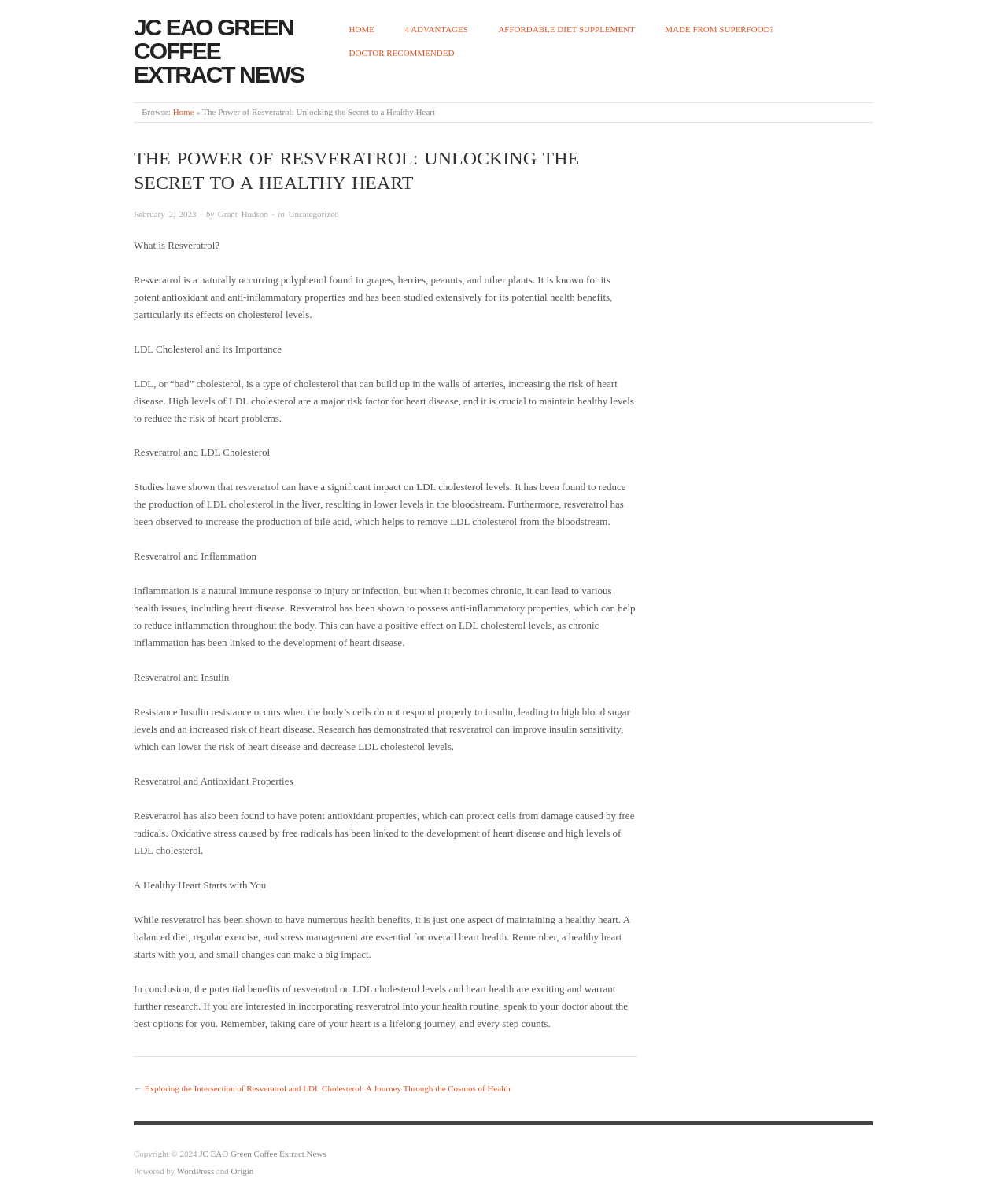Provide a thorough description of this webpage.

This webpage is about the power of resveratrol and its benefits for heart health. At the top, there is a navigation menu with links to "HOME", "4 ADVANTAGES", "AFFORDABLE DIET SUPPLEMENT", "MADE FROM SUPERFOOD?", and "DOCTOR RECOMMENDED". Below the navigation menu, there is a heading that reads "THE POWER OF RESVERATROL: UNLOCKING THE SECRET TO A HEALTHY HEART". 

To the right of the heading, there is a timestamp indicating when the article was published, along with the author's name, "Grant Hudson". The main content of the webpage is divided into several sections, each discussing a different aspect of resveratrol. The first section introduces resveratrol as a naturally occurring polyphenol found in grapes, berries, peanuts, and other plants, and explains its antioxidant and anti-inflammatory properties.

The subsequent sections delve into the relationship between resveratrol and LDL cholesterol, inflammation, insulin, and antioxidant properties. Each section provides detailed information on how resveratrol can benefit heart health. The webpage also emphasizes the importance of maintaining a healthy heart through a balanced diet, regular exercise, and stress management.

At the bottom of the webpage, there is a conclusion summarizing the potential benefits of resveratrol on LDL cholesterol levels and heart health. There is also a call to action, encouraging readers to speak to their doctor about incorporating resveratrol into their health routine. Finally, there is a footer section with a copyright notice, a link to the website's homepage, and information about the website's platform and theme.